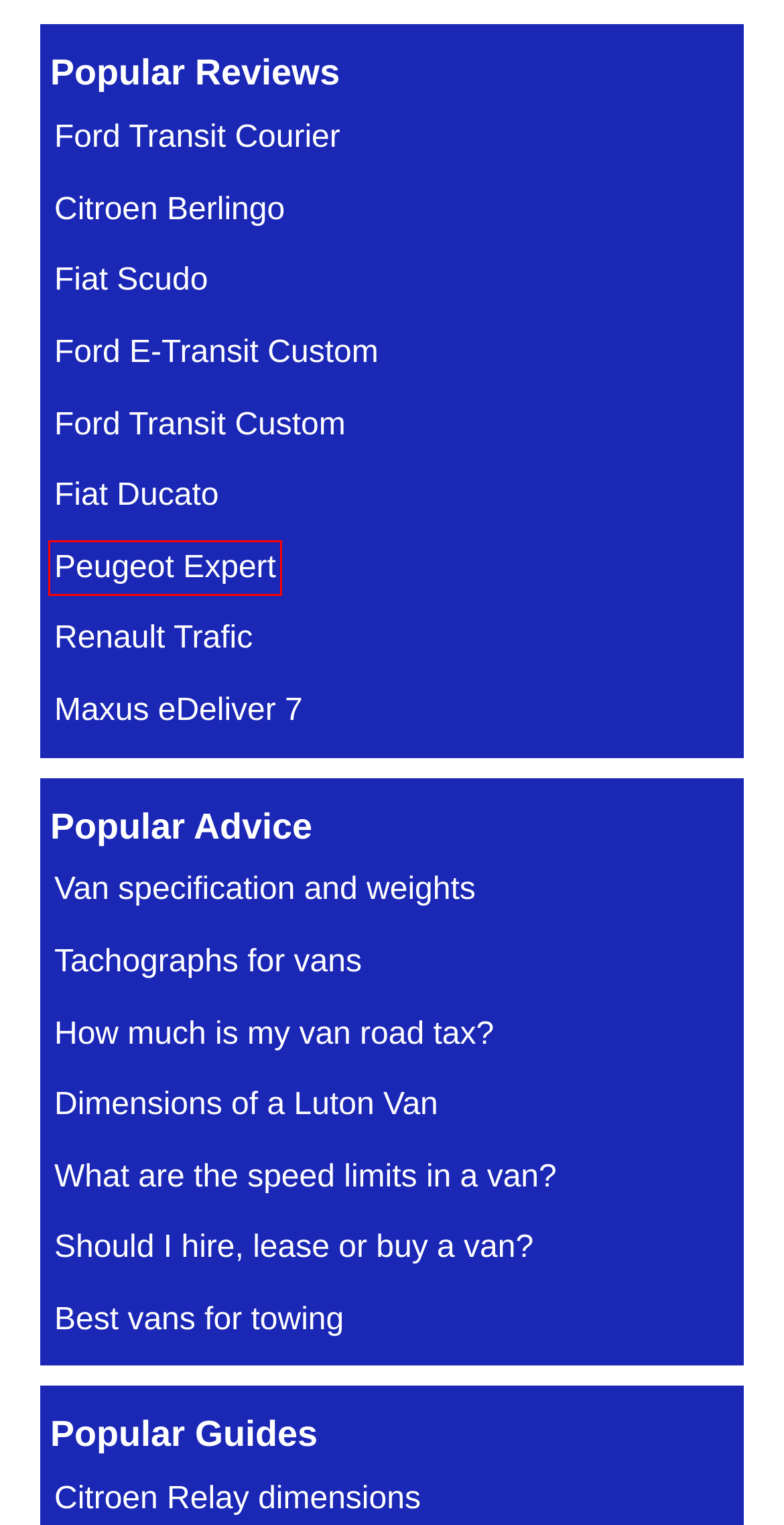After examining the screenshot of a webpage with a red bounding box, choose the most accurate webpage description that corresponds to the new page after clicking the element inside the red box. Here are the candidates:
A. Ford Transit Courier van review (2024) - Van Reviewer
B. What are the speed limits in a van? - Van Reviewer
C. Fiat Scudo van review (2024) - Van Reviewer
D. Maxus eDeliver 7 electric van review (2024) - Van Reviewer
E. Ford E-Transit Custom electric van review (2024) - Van Reviewer
F. Peugeot Expert van review (2024) - Van Reviewer
G. Everything you need to know about a Luton van - Van Reviewer
H. Should I hire, lease or buy a van? - Van Reviewer

F